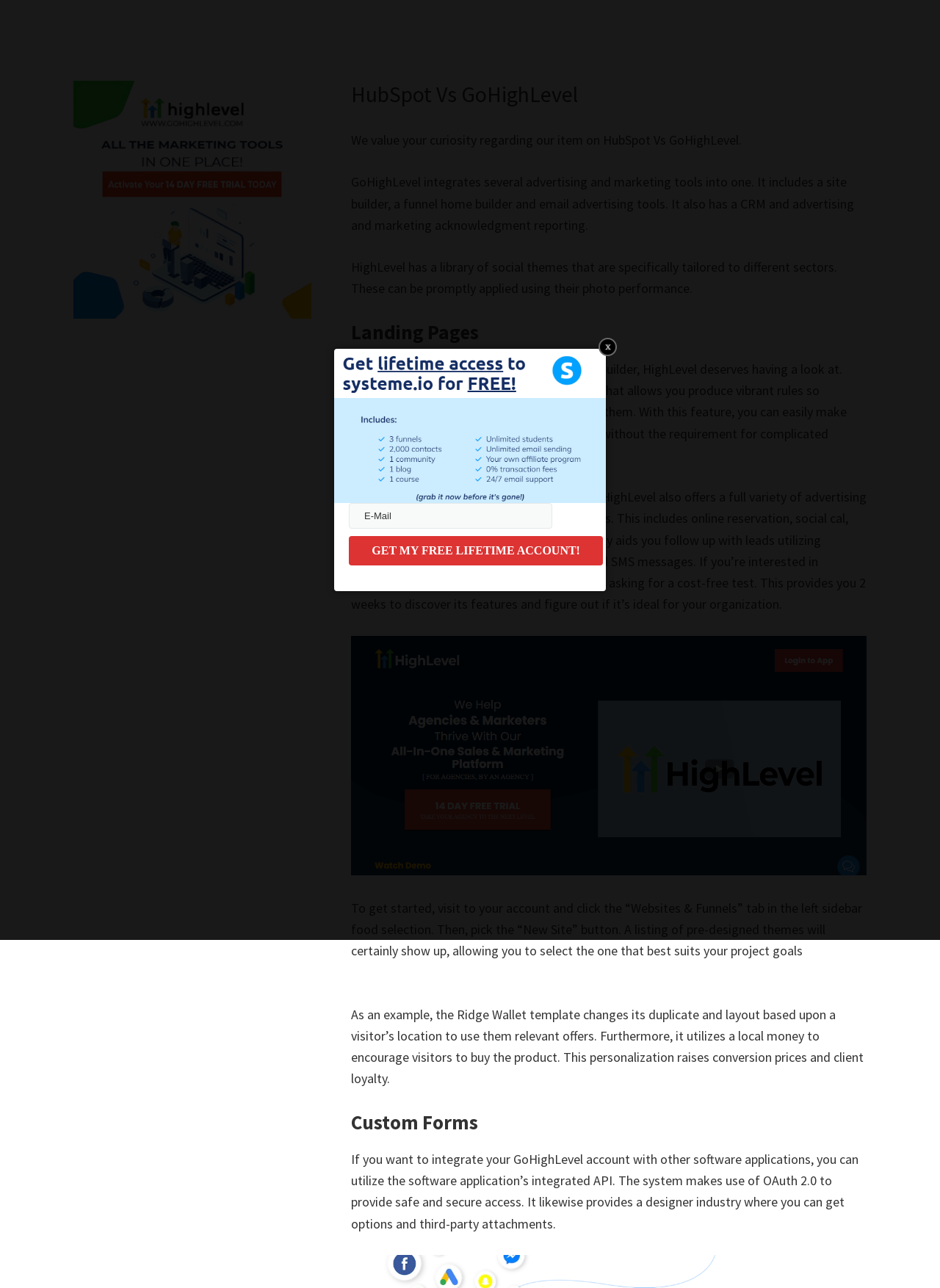Write an exhaustive caption that covers the webpage's main aspects.

The webpage is a comprehensive guide to HubSpot Vs GoHighLevel, a marketing tool. At the top, there are two links to skip to main content and primary sidebar. Below these links, there is a header section with the title "HubSpot Vs GoHighLevel" and a brief introduction to the topic.

The main content area is divided into several sections, each with a heading and descriptive text. The first section describes the features of GoHighLevel, including its site builder, funnel builder, email marketing tools, CRM, and marketing acknowledgment reporting. The text also highlights the tool's library of social themes tailored to different sectors.

The next section is about landing pages, where HighLevel is described as a vibrant landing page builder that allows users to create dynamic rules for customized content. This section also mentions the tool's advertising devices, including online booking, social calendar, website builder, and more.

Following this, there is a section that provides instructions on how to get started with HighLevel, including logging into the account and selecting a pre-designed theme. The section also highlights the Ridge Wallet template, which changes its copy and layout based on a visitor's location to offer relevant deals.

The next section is about custom forms, where it is mentioned that HighLevel's API can be used to integrate with other software applications. The system uses OAuth 2.0 to provide secure access and also has a developer market for third-party attachments.

On the right side of the page, there is a primary sidebar with a heading and a link. Below the main content area, there is a call-to-action section with a textbox to enter an email address and a button to get a free lifetime account.